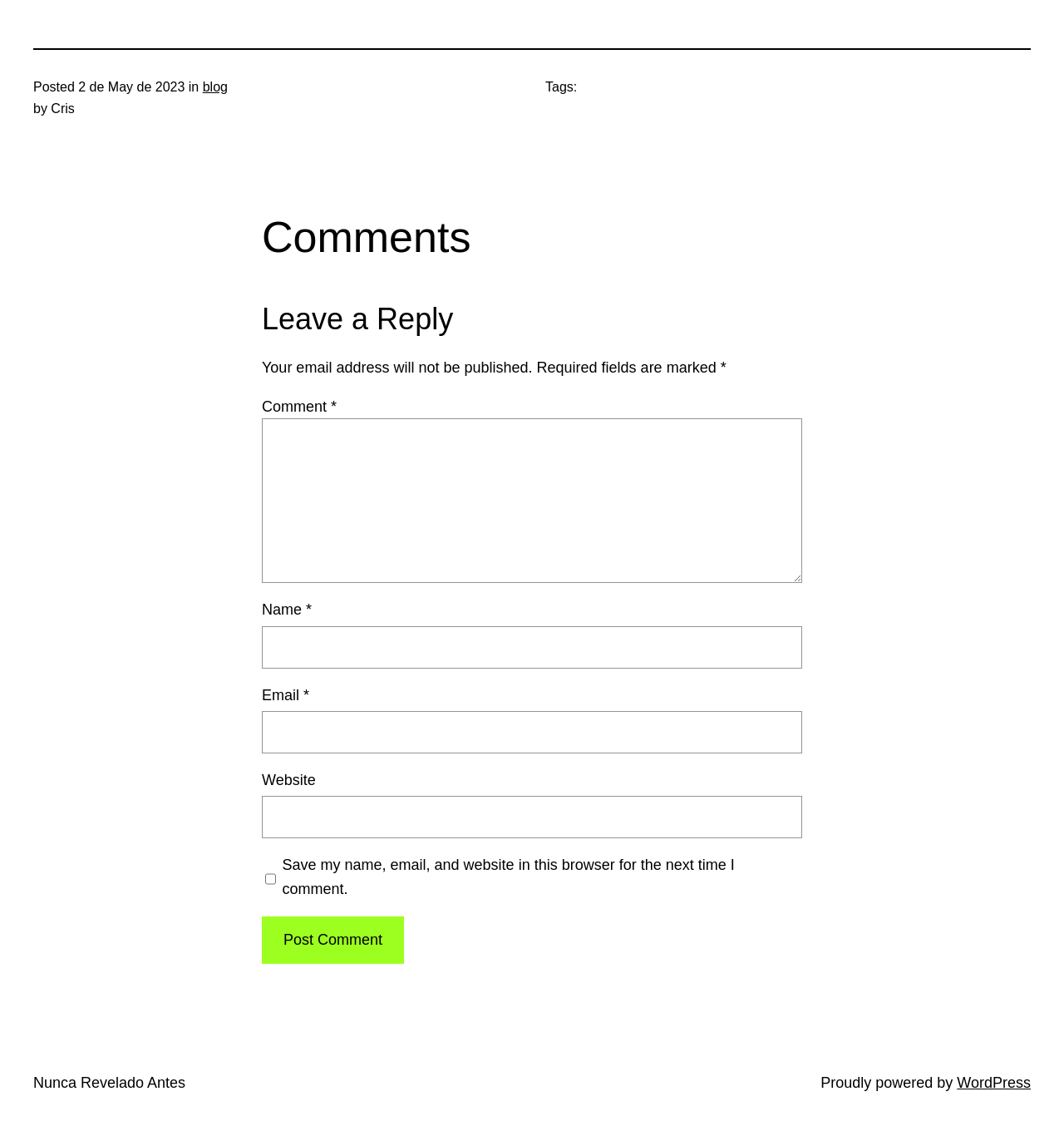Please identify the coordinates of the bounding box for the clickable region that will accomplish this instruction: "Visit the blog".

[0.19, 0.071, 0.214, 0.083]